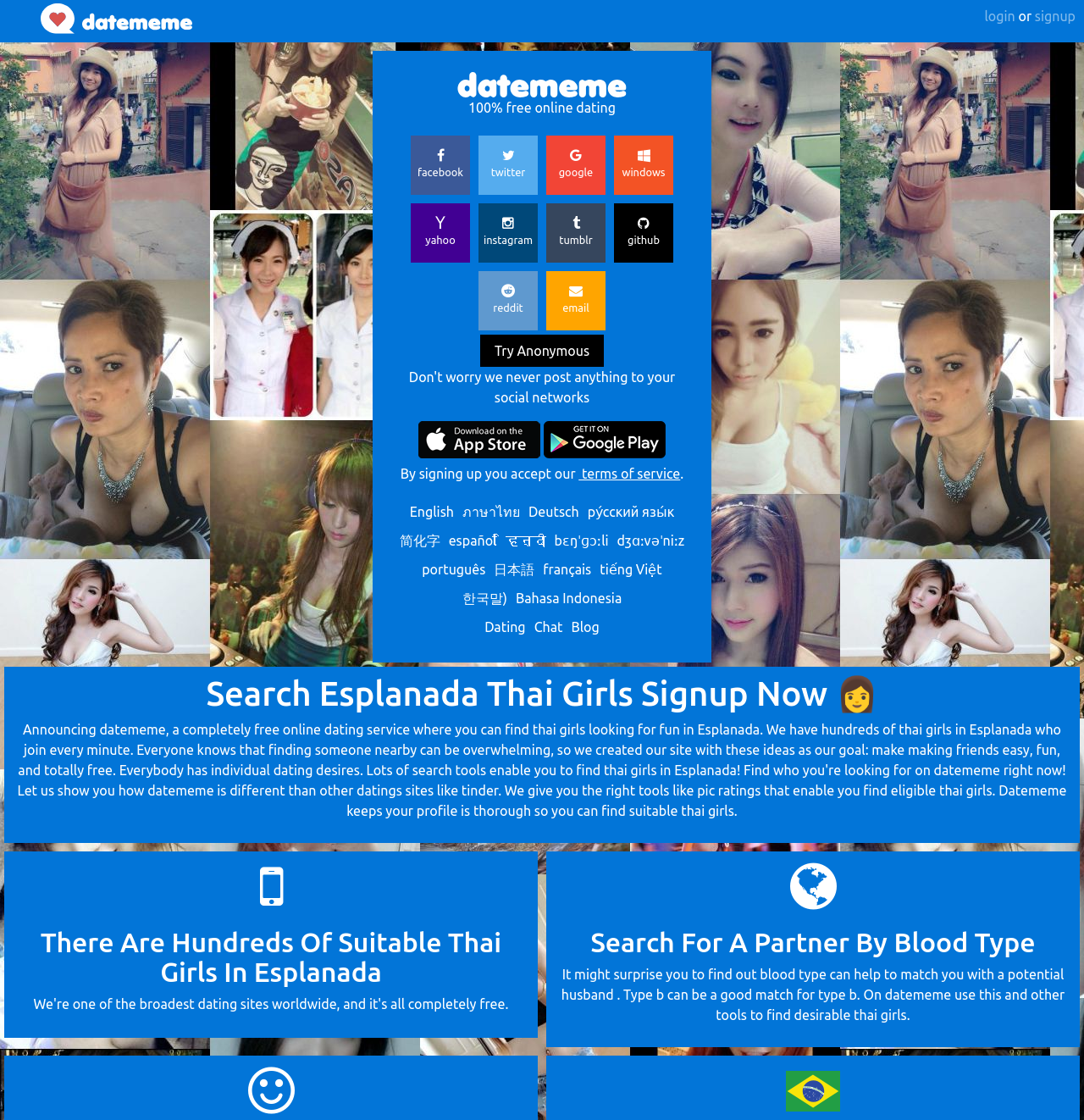What is the focus of the website's search feature?
Based on the screenshot, give a detailed explanation to answer the question.

I found a heading element with the description 'Search Esplanada Thai Girls Signup Now 👩' and the bounding box coordinates [0.012, 0.603, 0.988, 0.636]. This heading suggests that the website's search feature is focused on finding Thai girls, specifically in Esplanada.